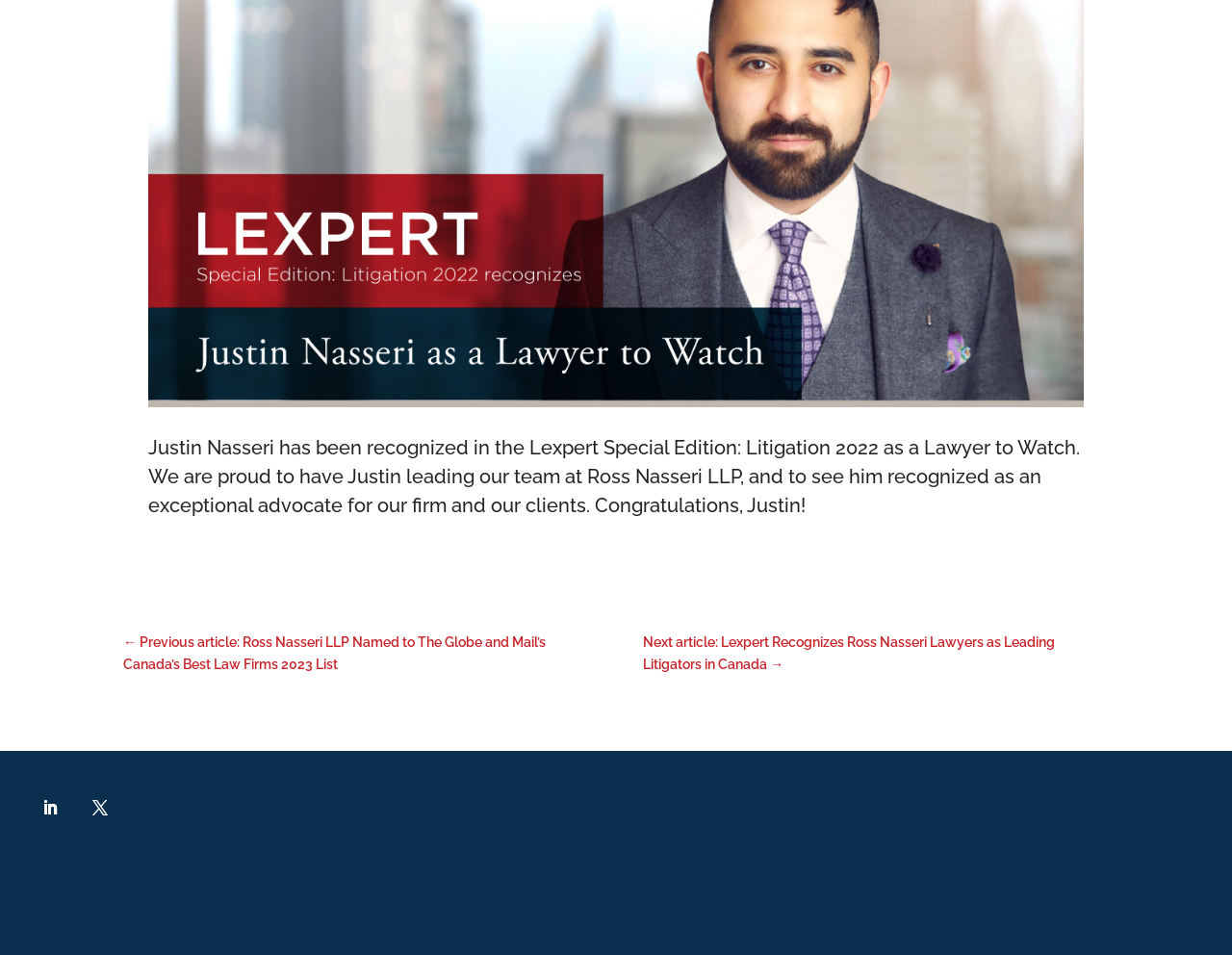Using the element description: "Comments", determine the bounding box coordinates for the specified UI element. The coordinates should be four float numbers between 0 and 1, [left, top, right, bottom].

None